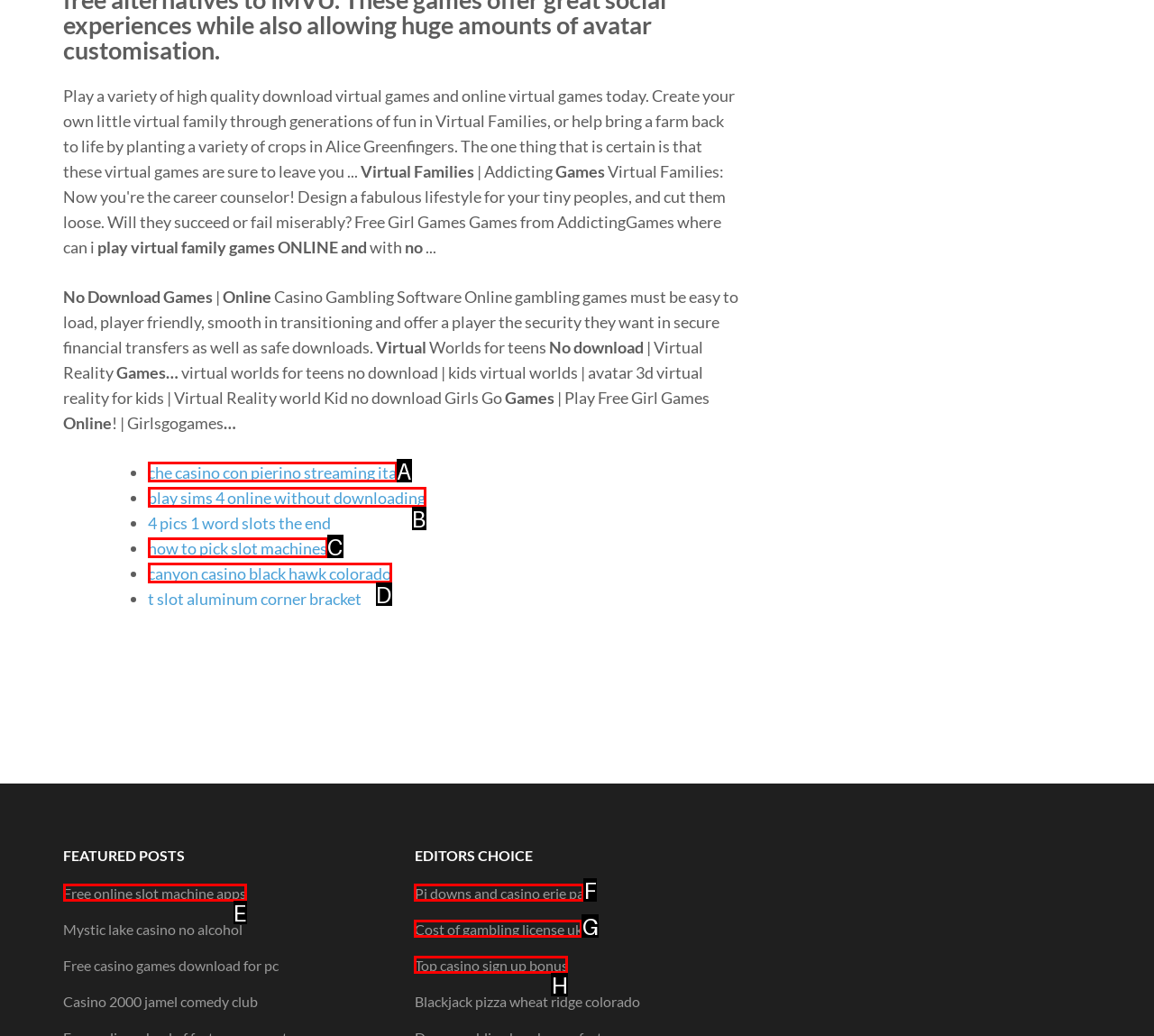With the description: Top casino sign up bonus, find the option that corresponds most closely and answer with its letter directly.

H